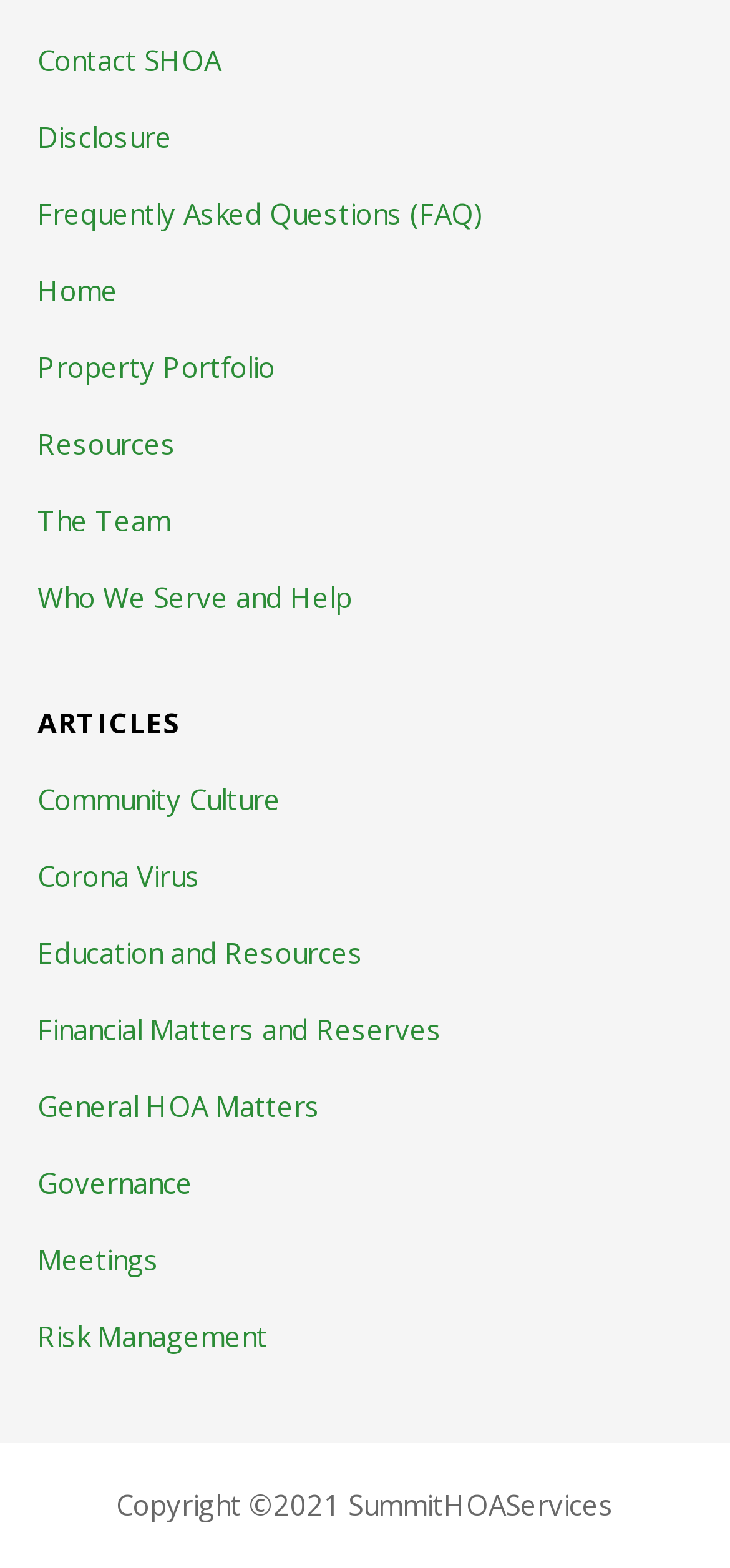Based on the element description "Governance", predict the bounding box coordinates of the UI element.

[0.051, 0.731, 0.949, 0.78]